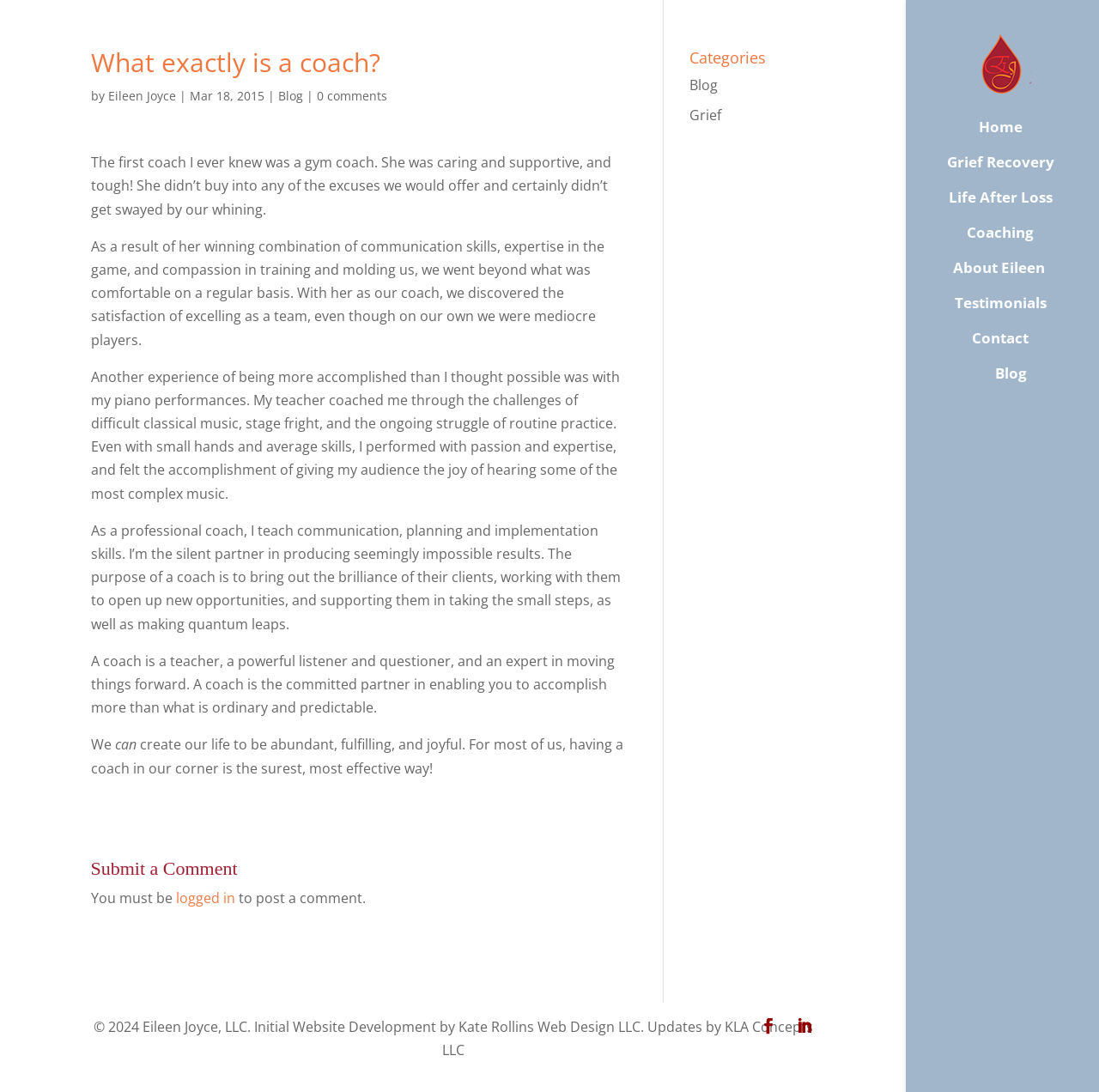What is the name of the website owner's company? Using the information from the screenshot, answer with a single word or phrase.

Eileen Joyce, LLC